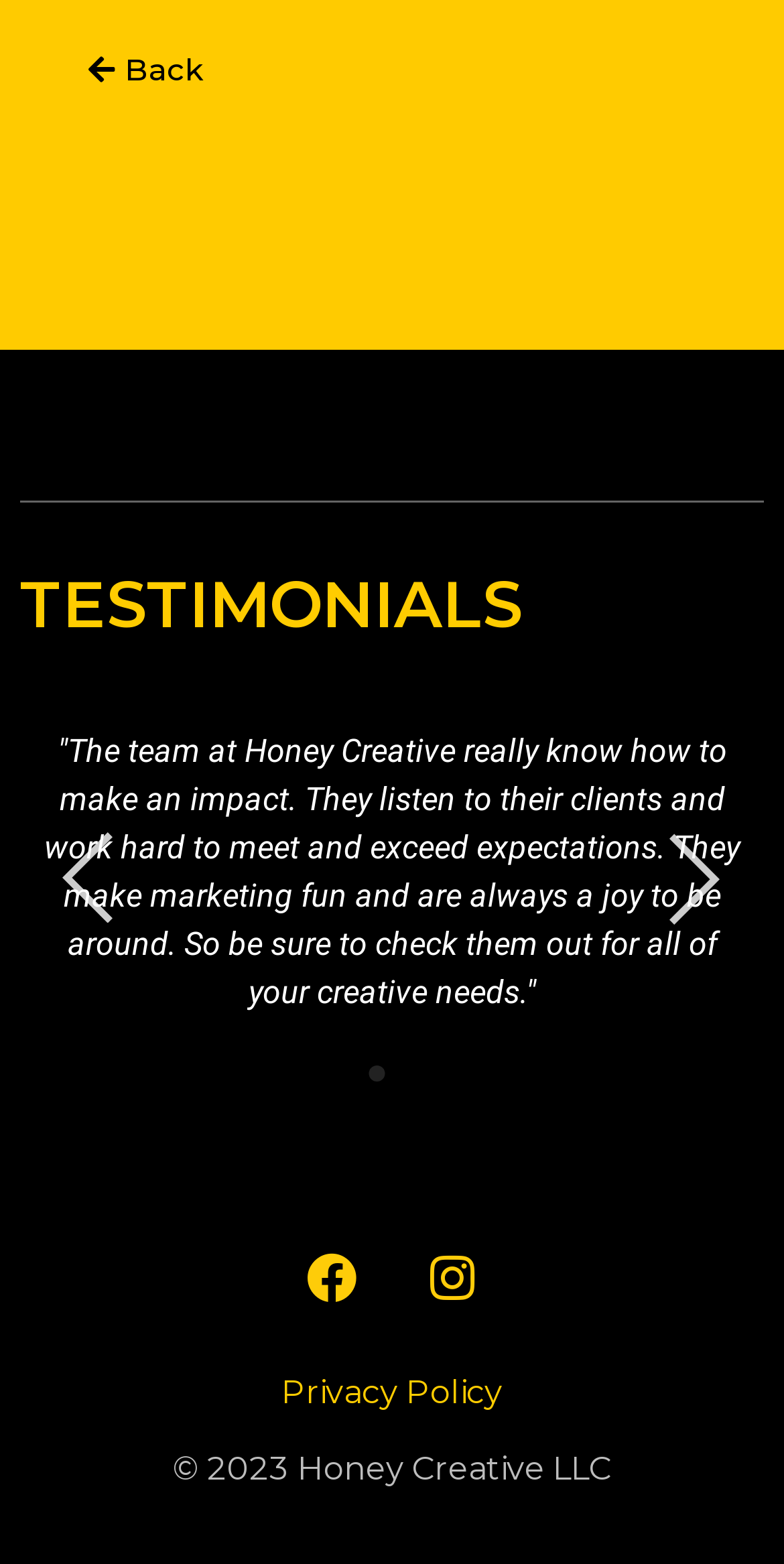Give a succinct answer to this question in a single word or phrase: 
What is the topic of the main content?

Testimonials